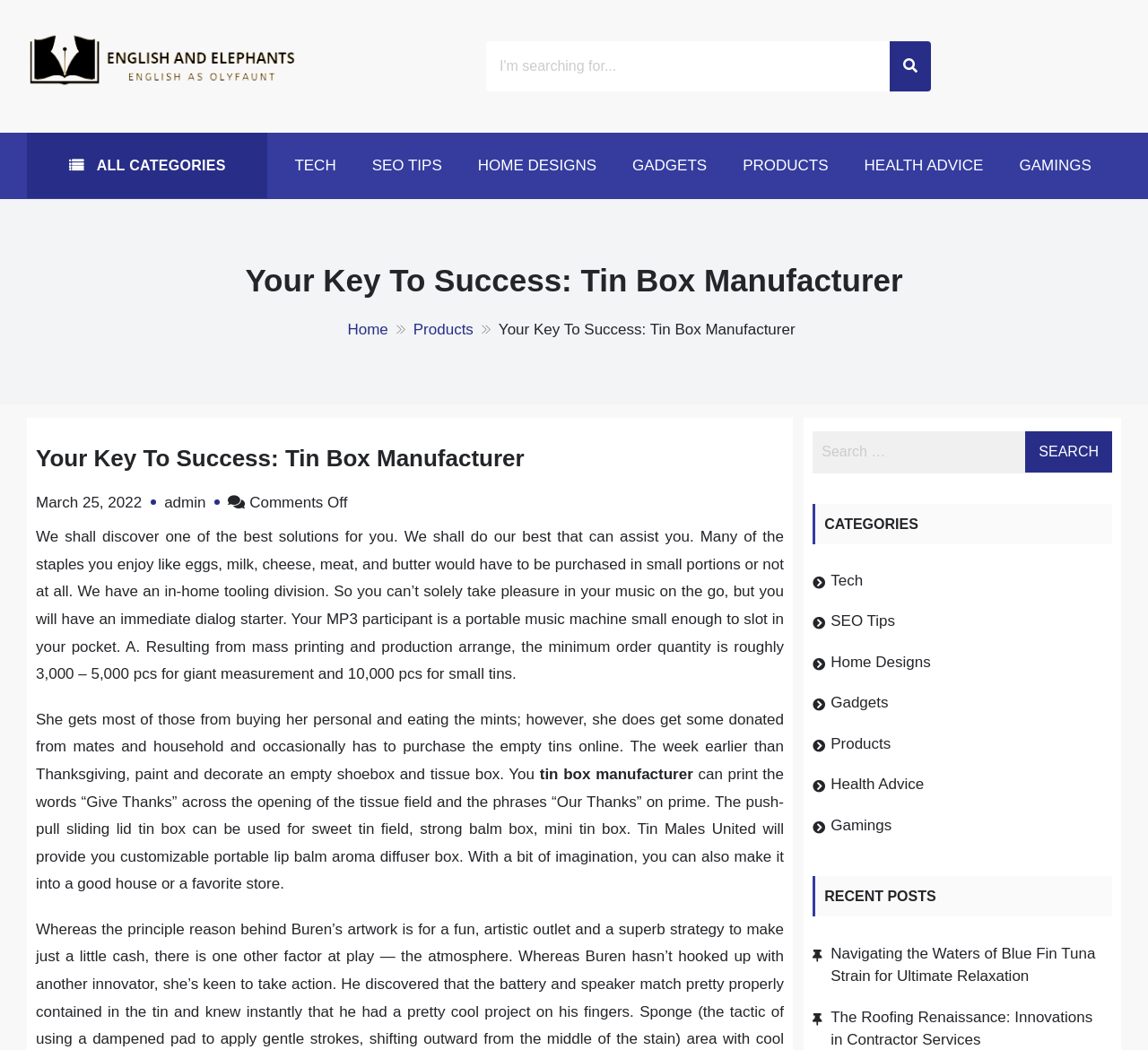What categories are available on this webpage?
From the screenshot, provide a brief answer in one word or phrase.

Tech, SEO Tips, Home Designs, Gadgets, Products, Health Advice, Gamings